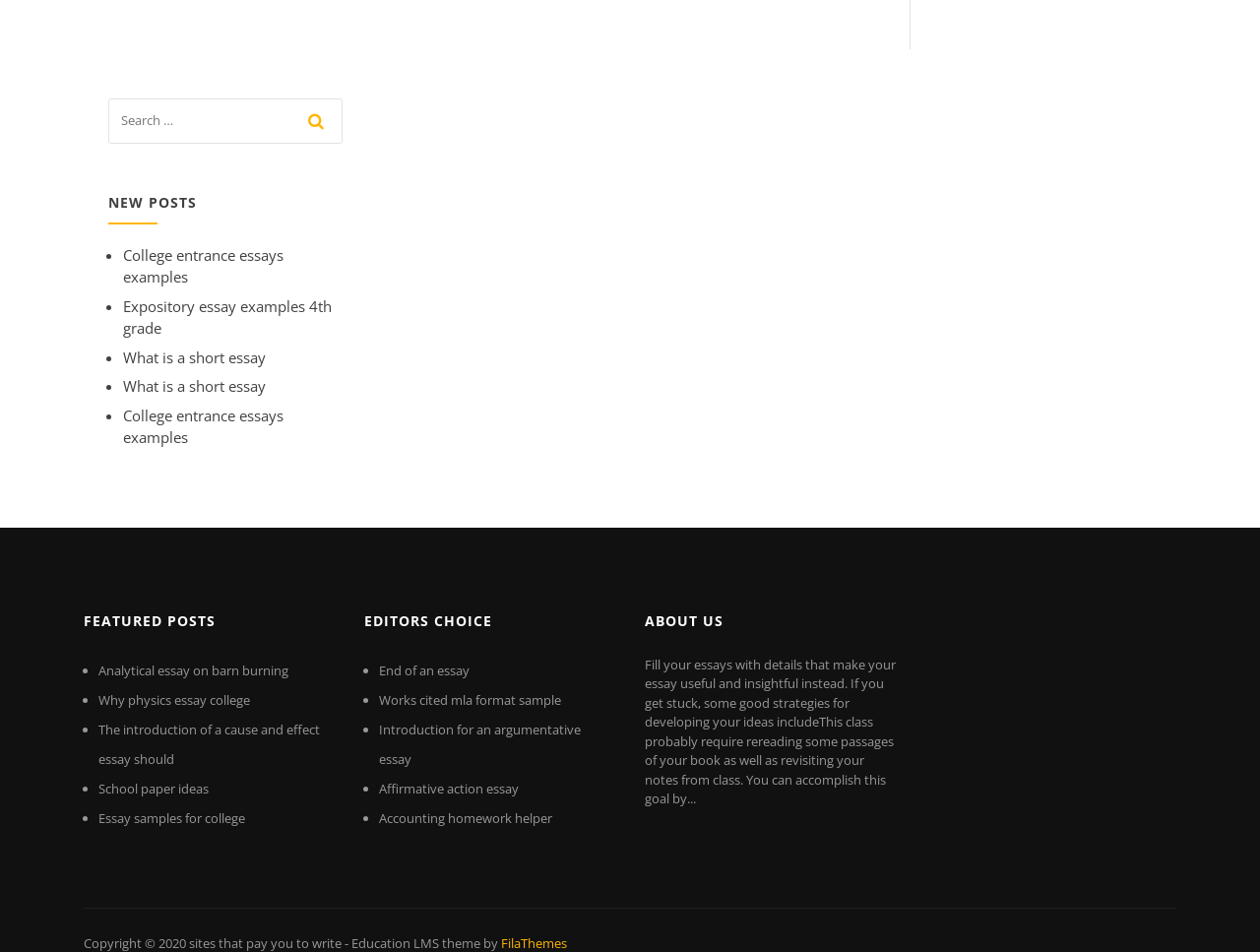What is the purpose of the search box?
Provide a detailed and well-explained answer to the question.

The search box is located at the top of the webpage, and it has a textbox and a button with a magnifying glass icon. This suggests that the search box is intended for users to search for specific posts or content on the webpage.